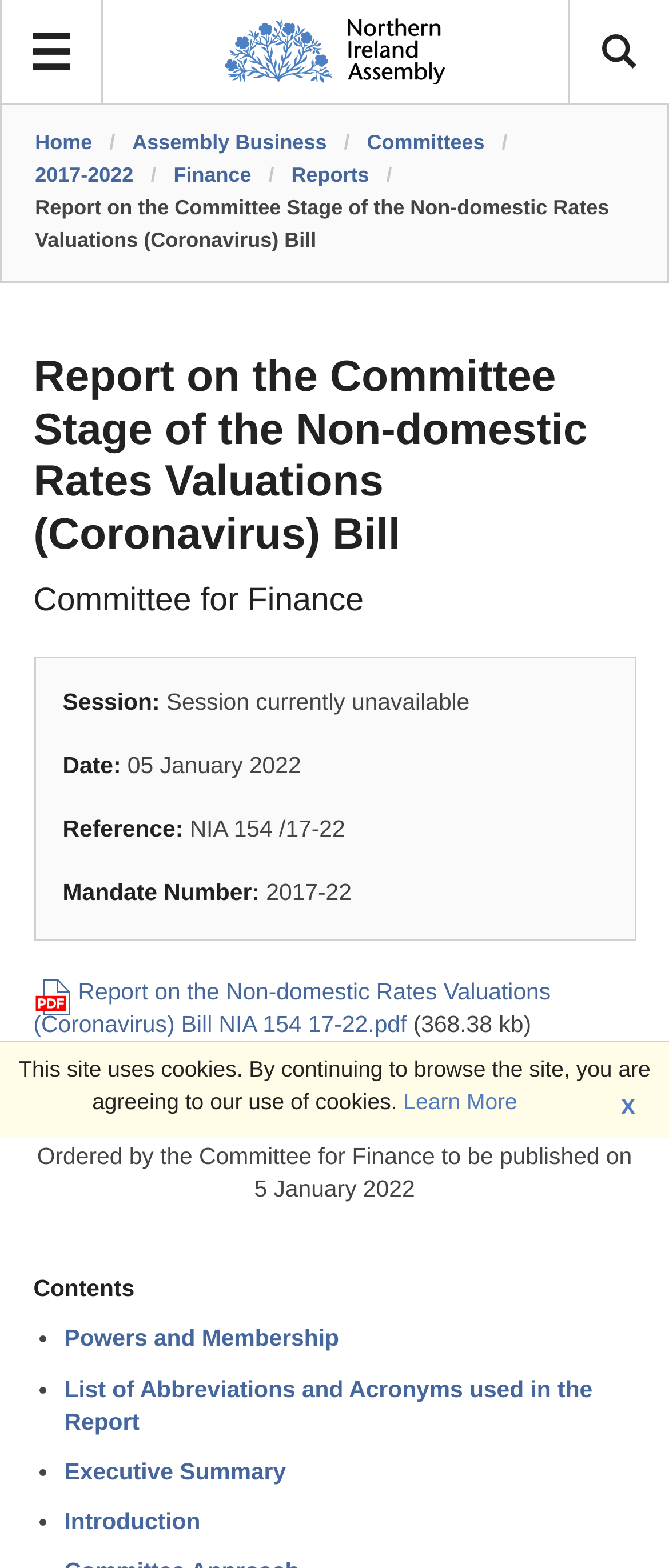Identify the bounding box coordinates of the part that should be clicked to carry out this instruction: "go to assembly business".

[0.198, 0.083, 0.488, 0.098]